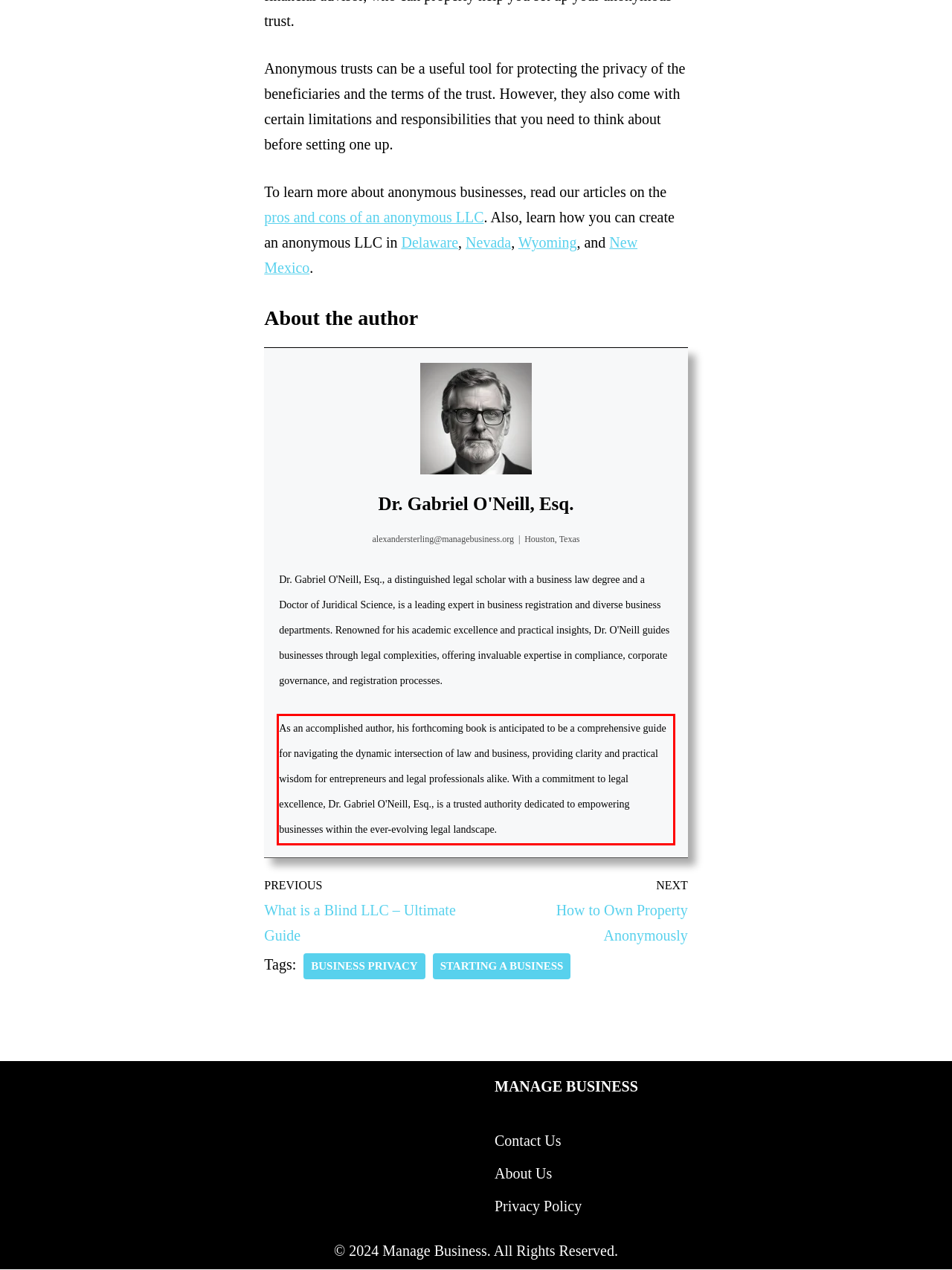Examine the webpage screenshot and use OCR to recognize and output the text within the red bounding box.

As an accomplished author, his forthcoming book is anticipated to be a comprehensive guide for navigating the dynamic intersection of law and business, providing clarity and practical wisdom for entrepreneurs and legal professionals alike. With a commitment to legal excellence, Dr. Gabriel O'Neill, Esq., is a trusted authority dedicated to empowering businesses within the ever-evolving legal landscape.